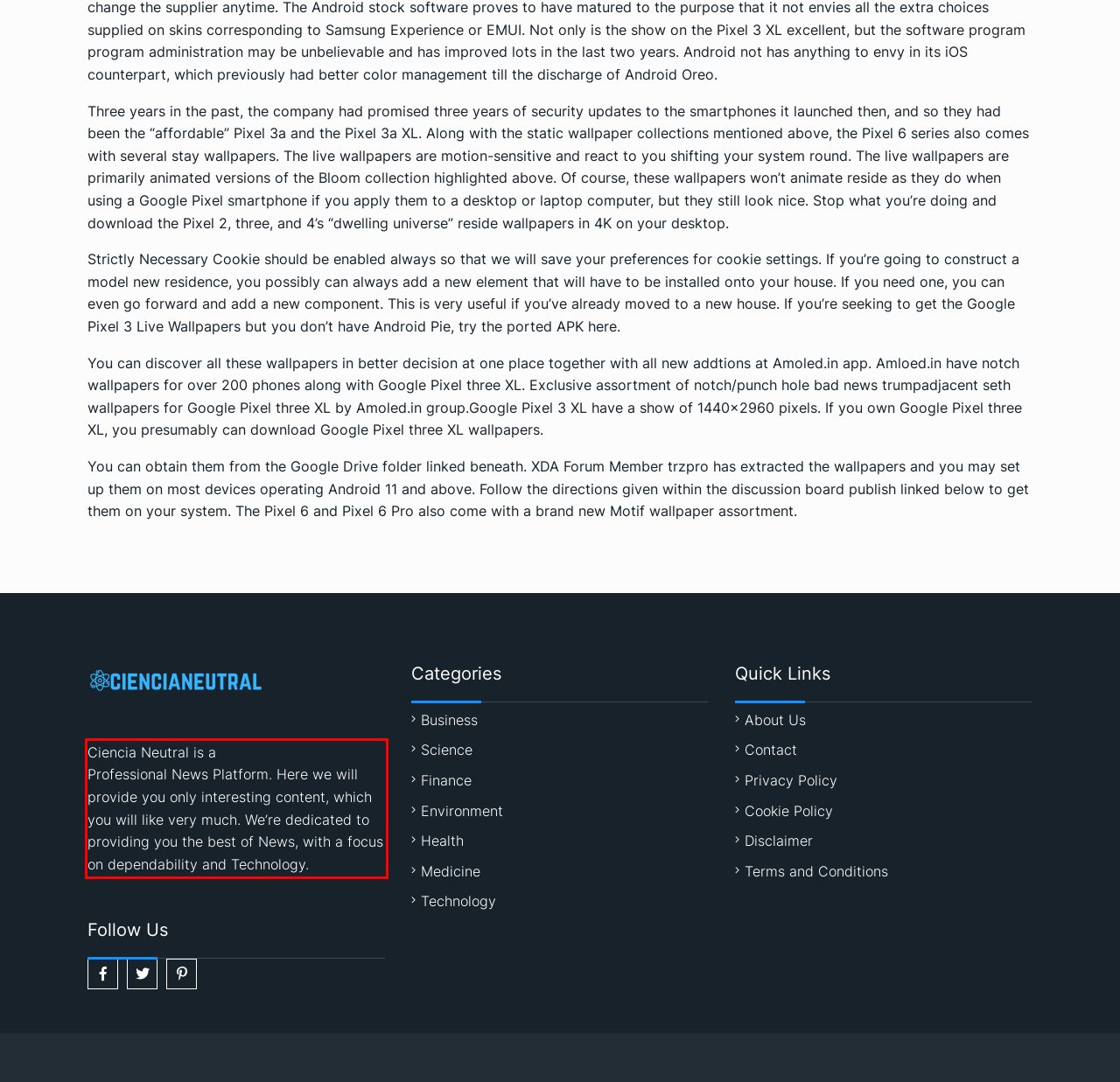Please extract the text content from the UI element enclosed by the red rectangle in the screenshot.

Ciencia Neutral is a Professional News Platform. Here we will provide you only interesting content, which you will like very much. We’re dedicated to providing you the best of News, with a focus on dependability and Technology.